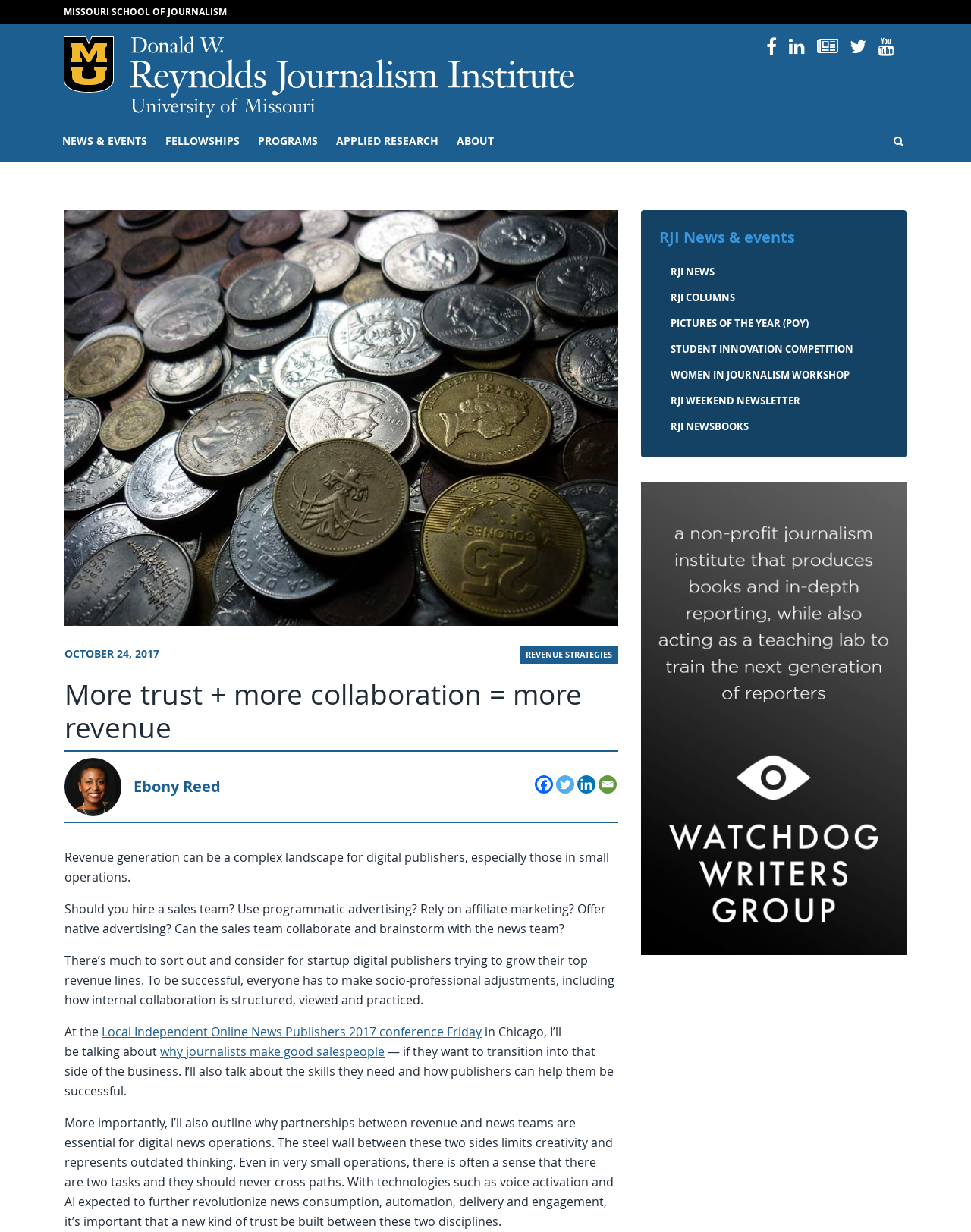Can you identify the bounding box coordinates of the clickable region needed to carry out this instruction: 'Visit the RJI website'? The coordinates should be four float numbers within the range of 0 to 1, stated as [left, top, right, bottom].

[0.134, 0.03, 0.594, 0.079]